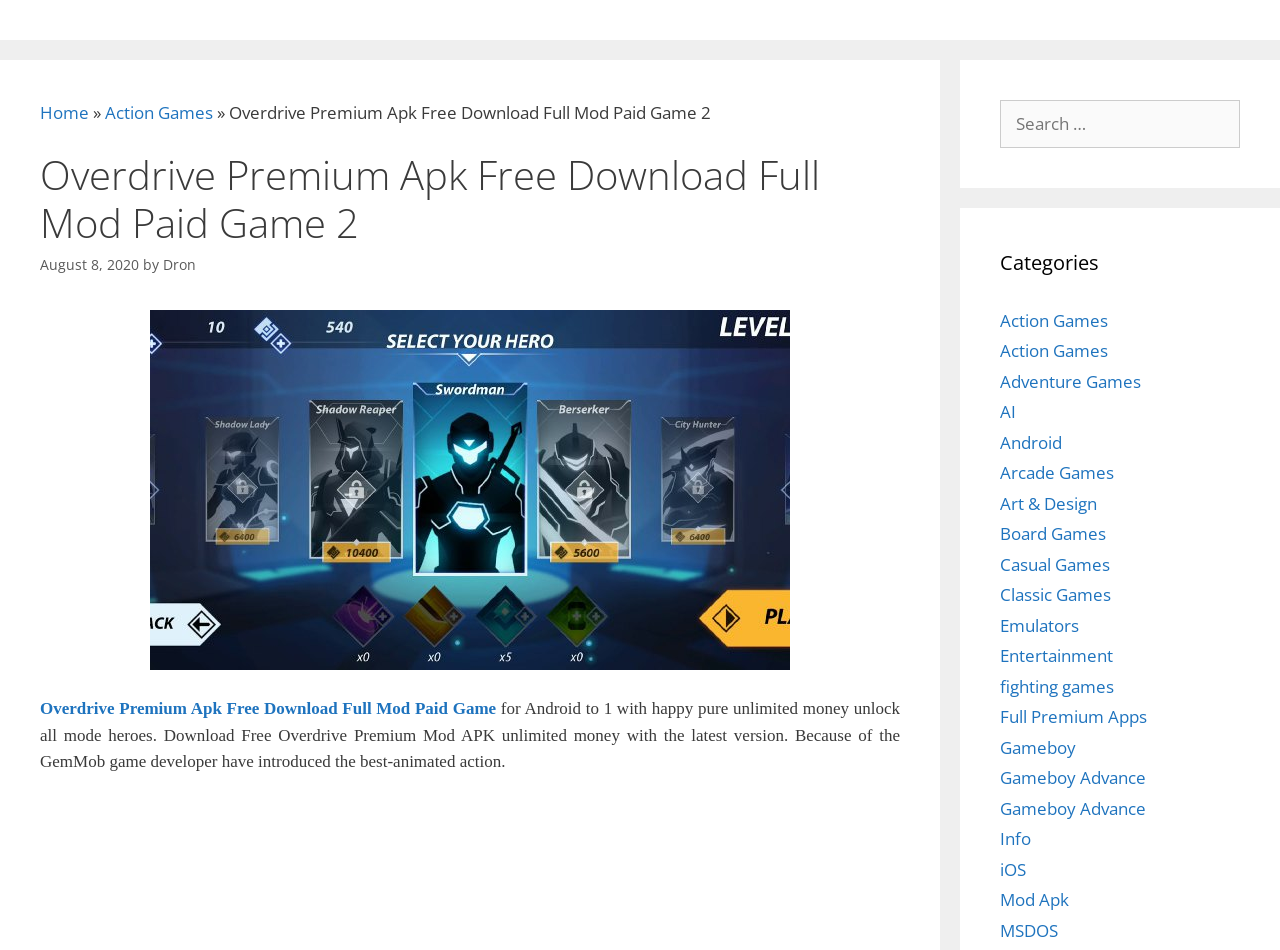Provide a one-word or short-phrase answer to the question:
What type of game is Overdrive Premium Apk?

Action Game